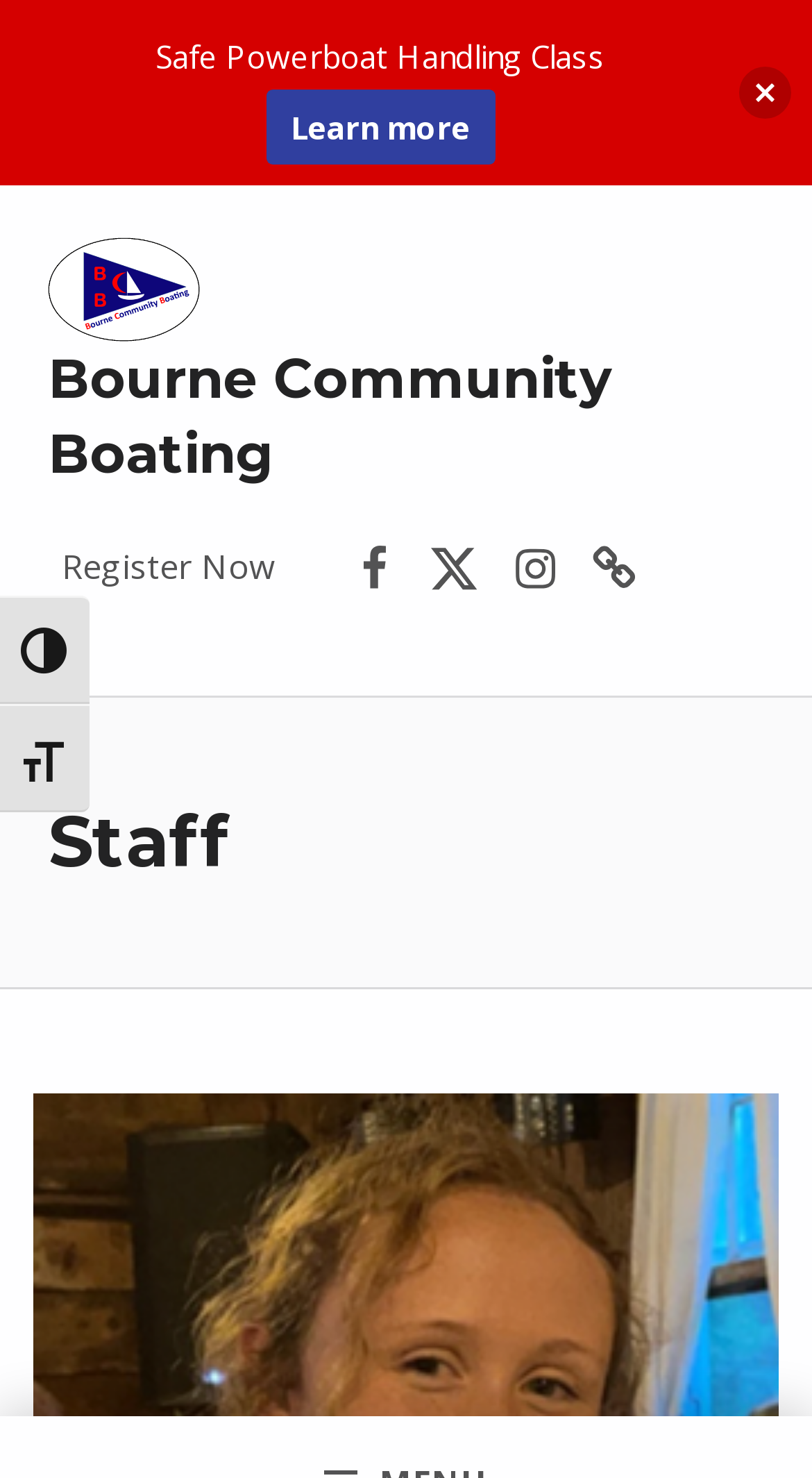Indicate the bounding box coordinates of the element that must be clicked to execute the instruction: "Toggle high contrast". The coordinates should be given as four float numbers between 0 and 1, i.e., [left, top, right, bottom].

[0.0, 0.402, 0.111, 0.476]